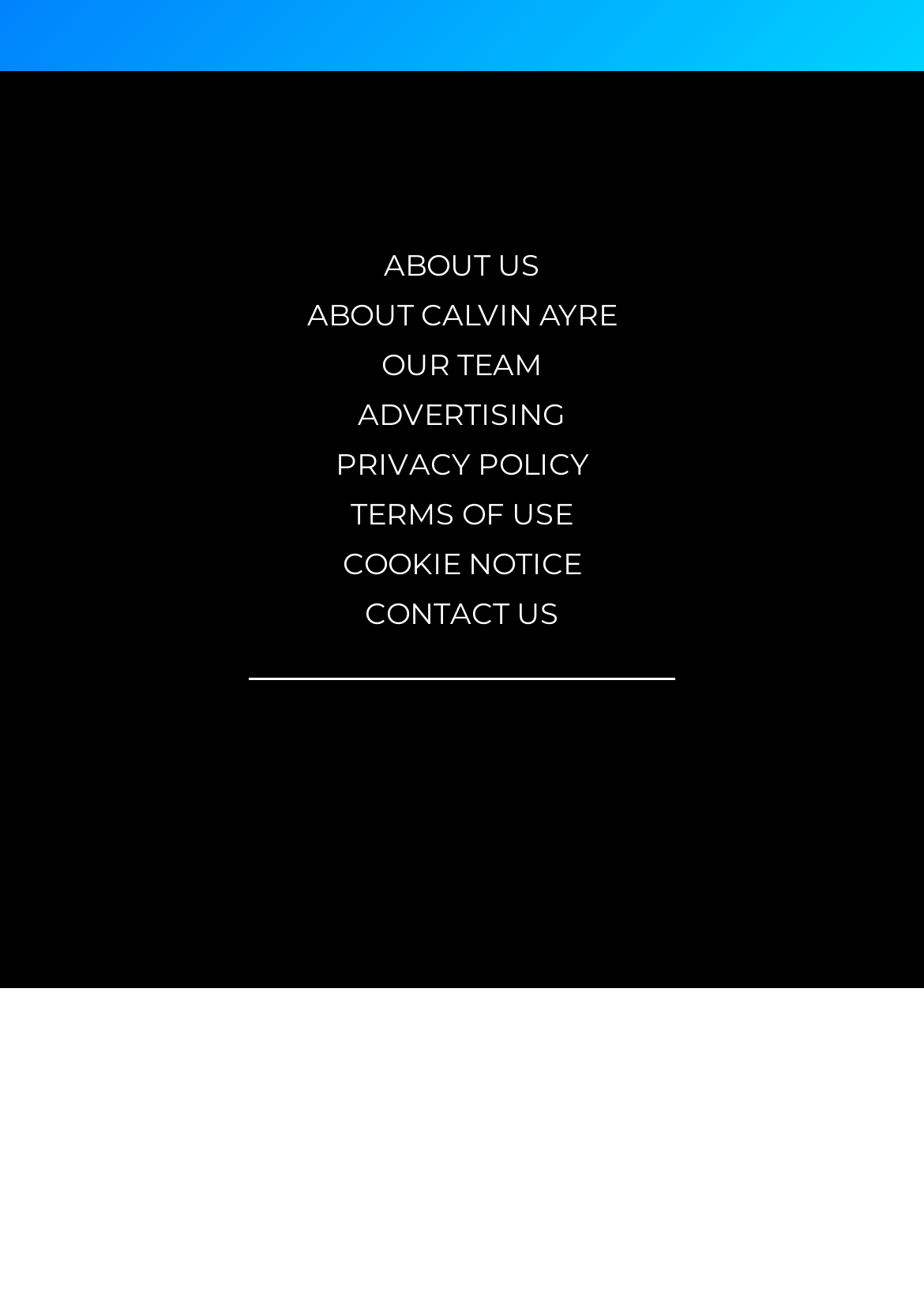Please provide the bounding box coordinates for the UI element as described: "Terms of Use". The coordinates must be four floats between 0 and 1, represented as [left, top, right, bottom].

[0.333, 0.544, 0.667, 0.615]